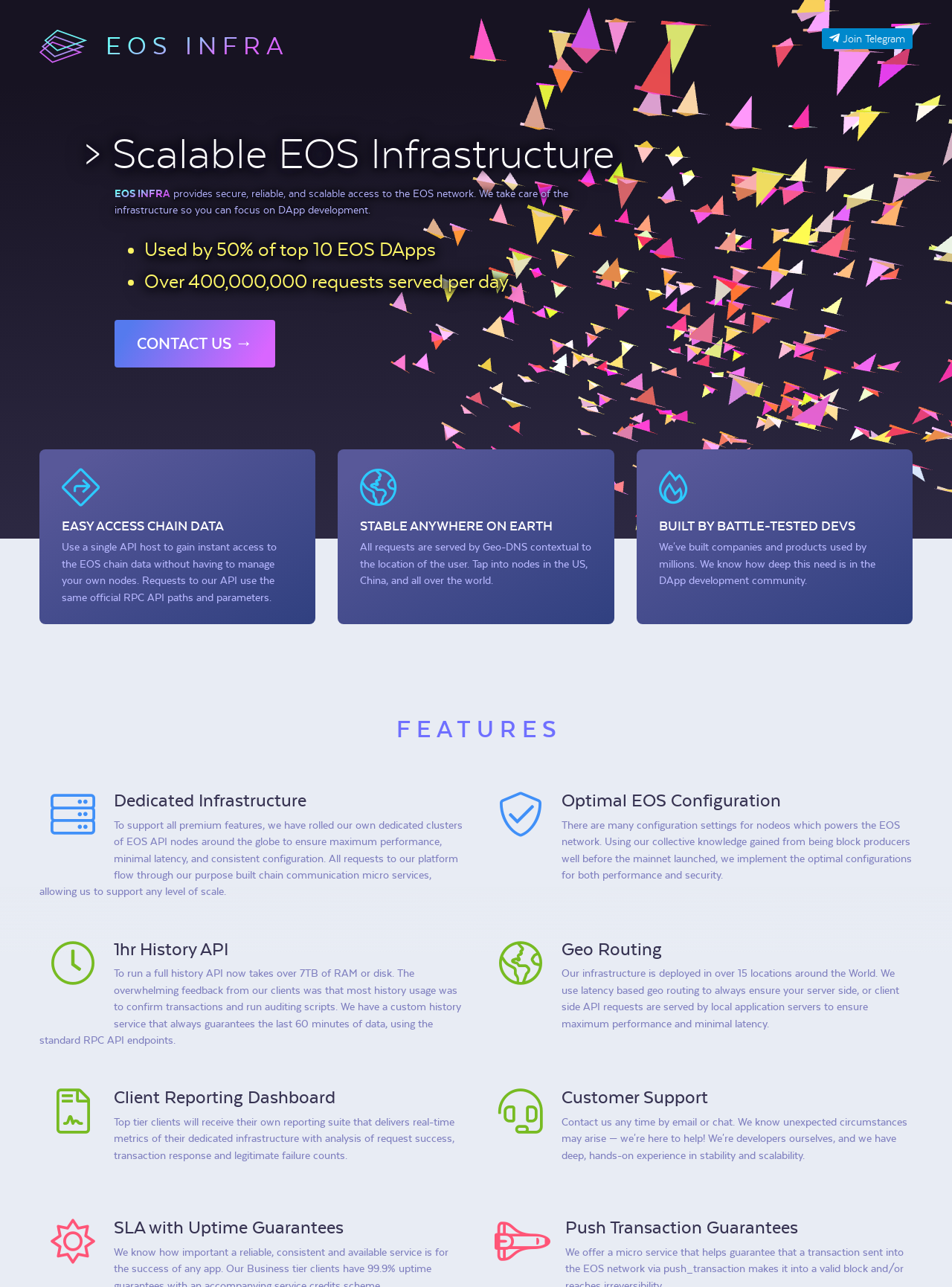Determine the bounding box for the UI element that matches this description: "Join Telegram".

[0.863, 0.022, 0.958, 0.038]